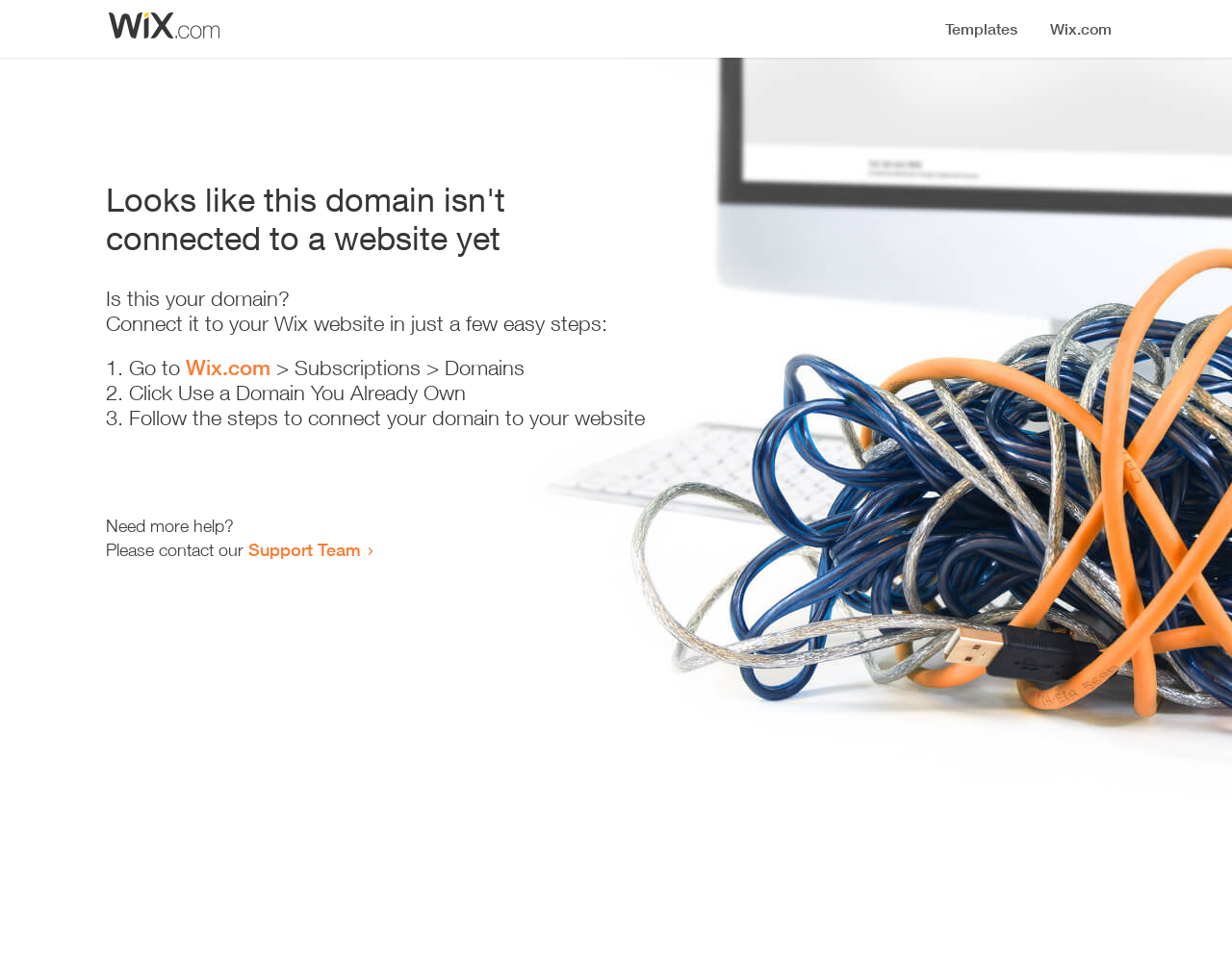Please answer the following question using a single word or phrase: 
Where can I get more help?

Support Team